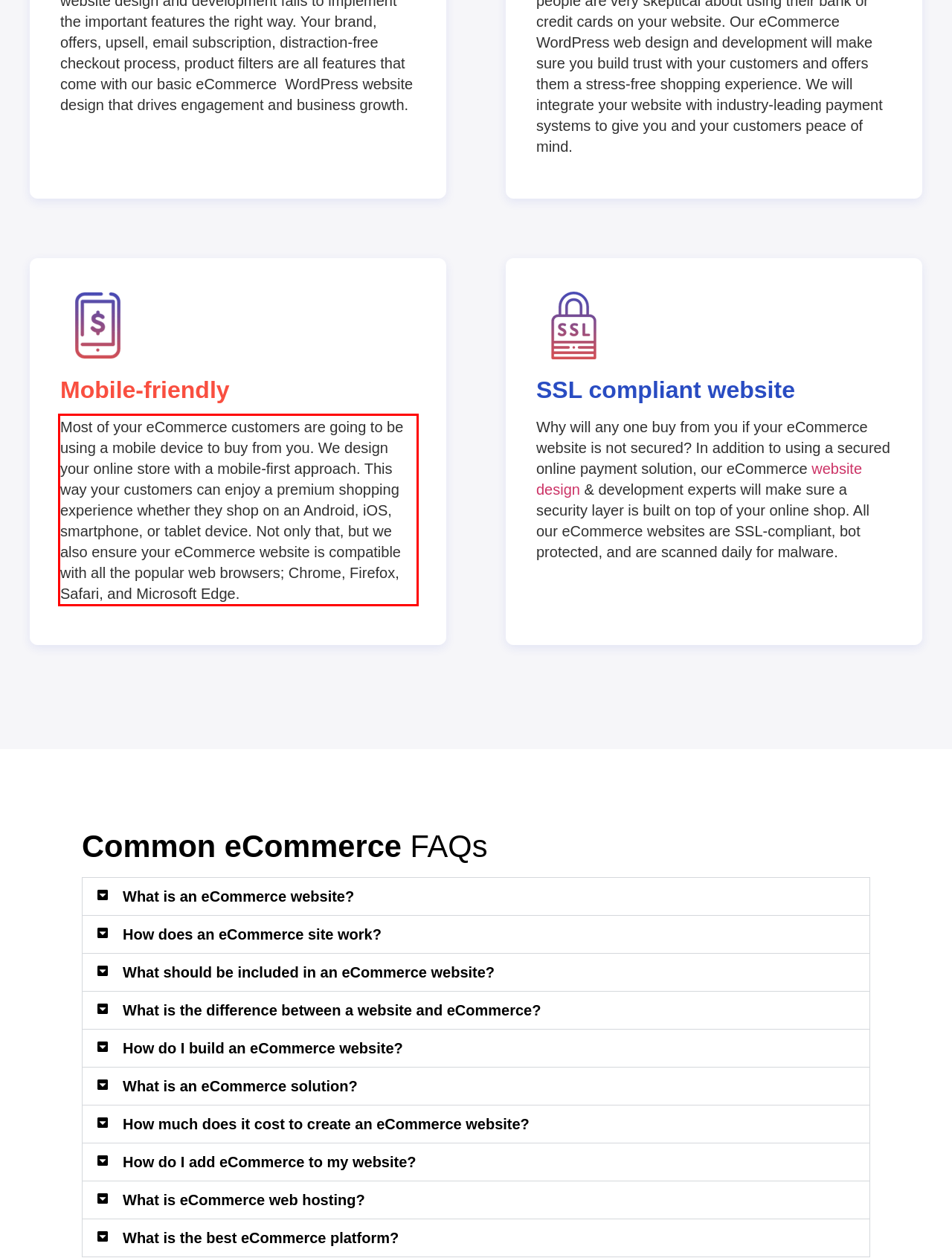Within the provided webpage screenshot, find the red rectangle bounding box and perform OCR to obtain the text content.

Most of your eCommerce customers are going to be using a mobile device to buy from you. We design your online store with a mobile-first approach. This way your customers can enjoy a premium shopping experience whether they shop on an Android, iOS, smartphone, or tablet device. Not only that, but we also ensure your eCommerce website is compatible with all the popular web browsers; Chrome, Firefox, Safari, and Microsoft Edge.